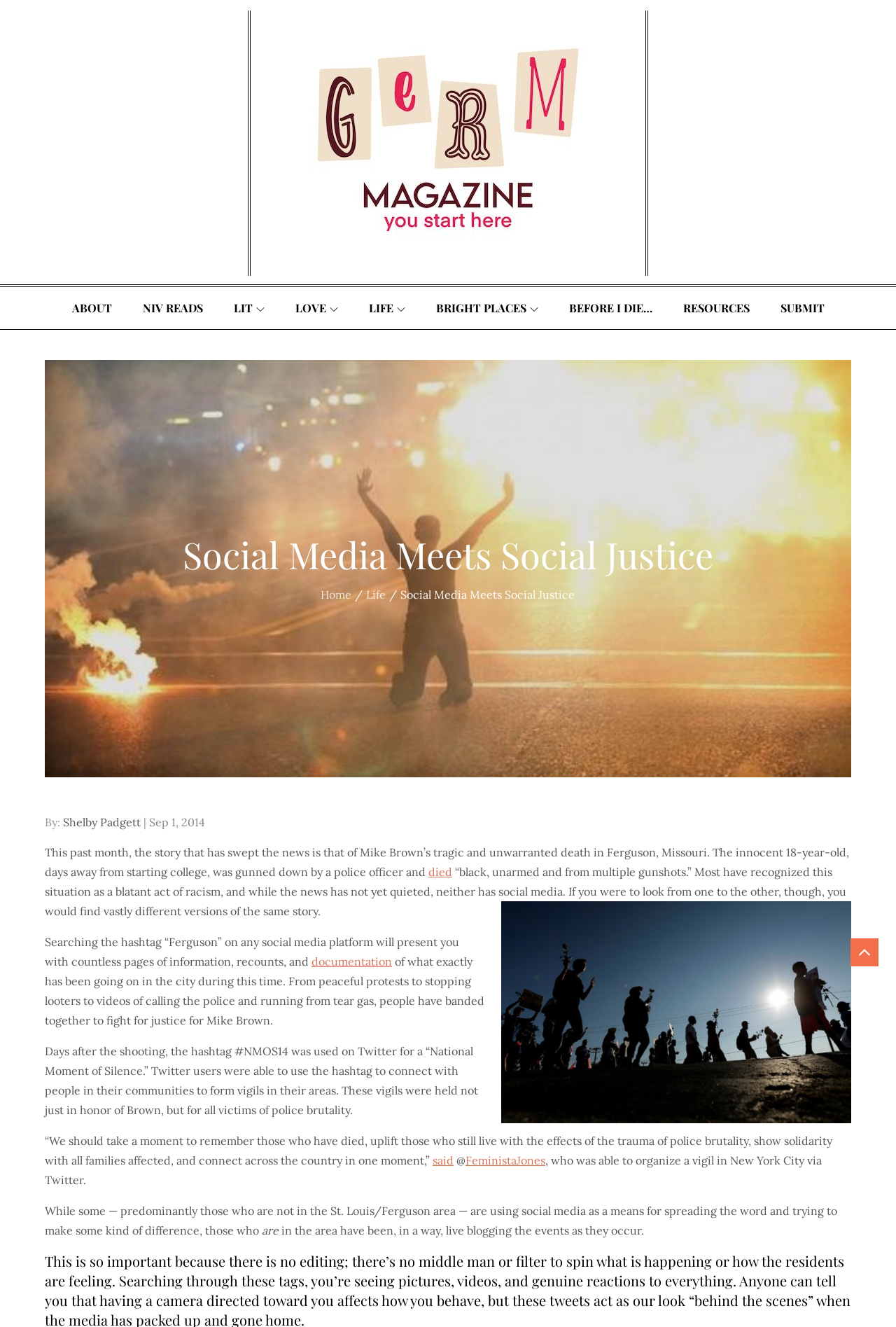Respond concisely with one word or phrase to the following query:
What is the name of the person who organized a vigil in New York City via Twitter?

FeministaJones